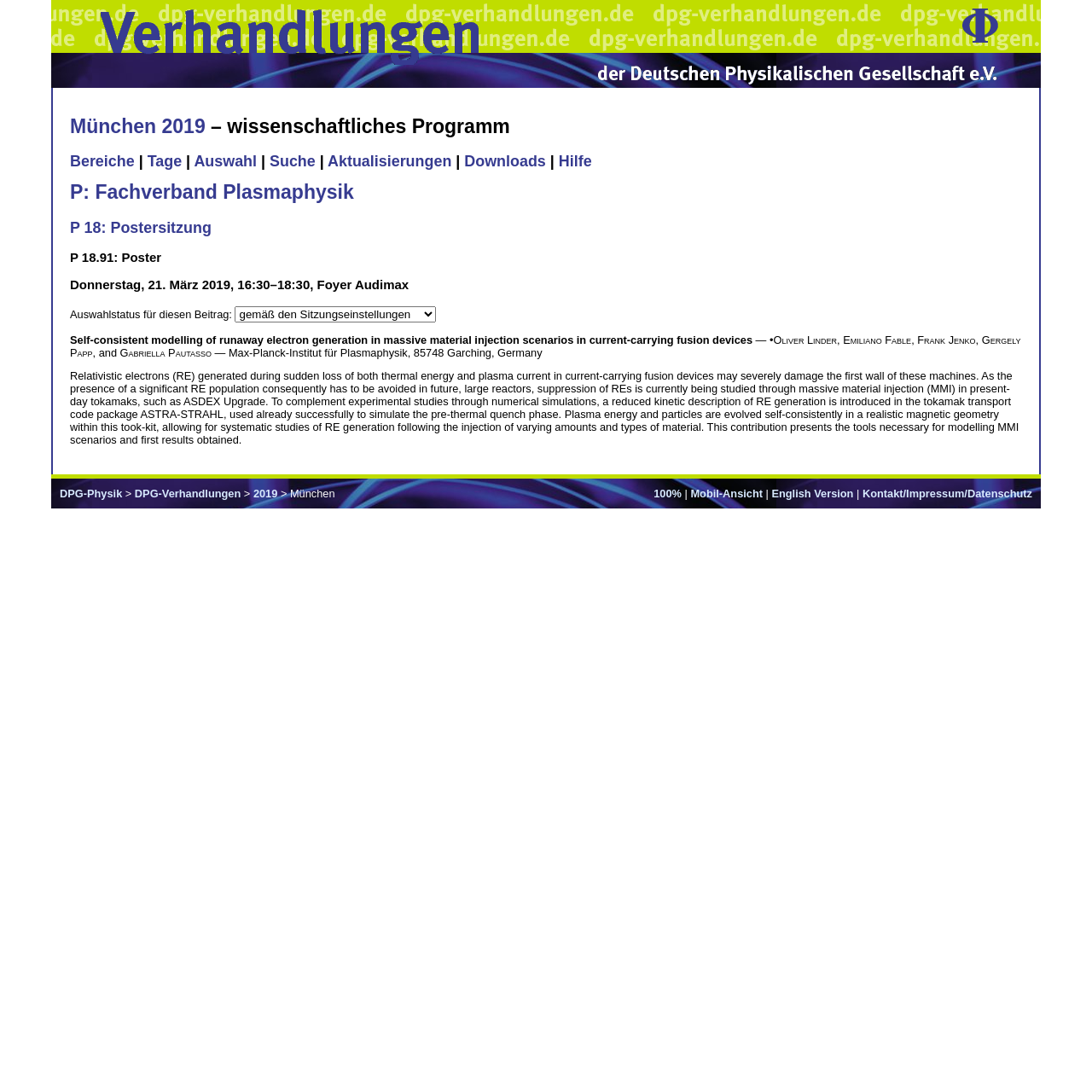Based on the description "Tage", find the bounding box of the specified UI element.

[0.135, 0.14, 0.166, 0.156]